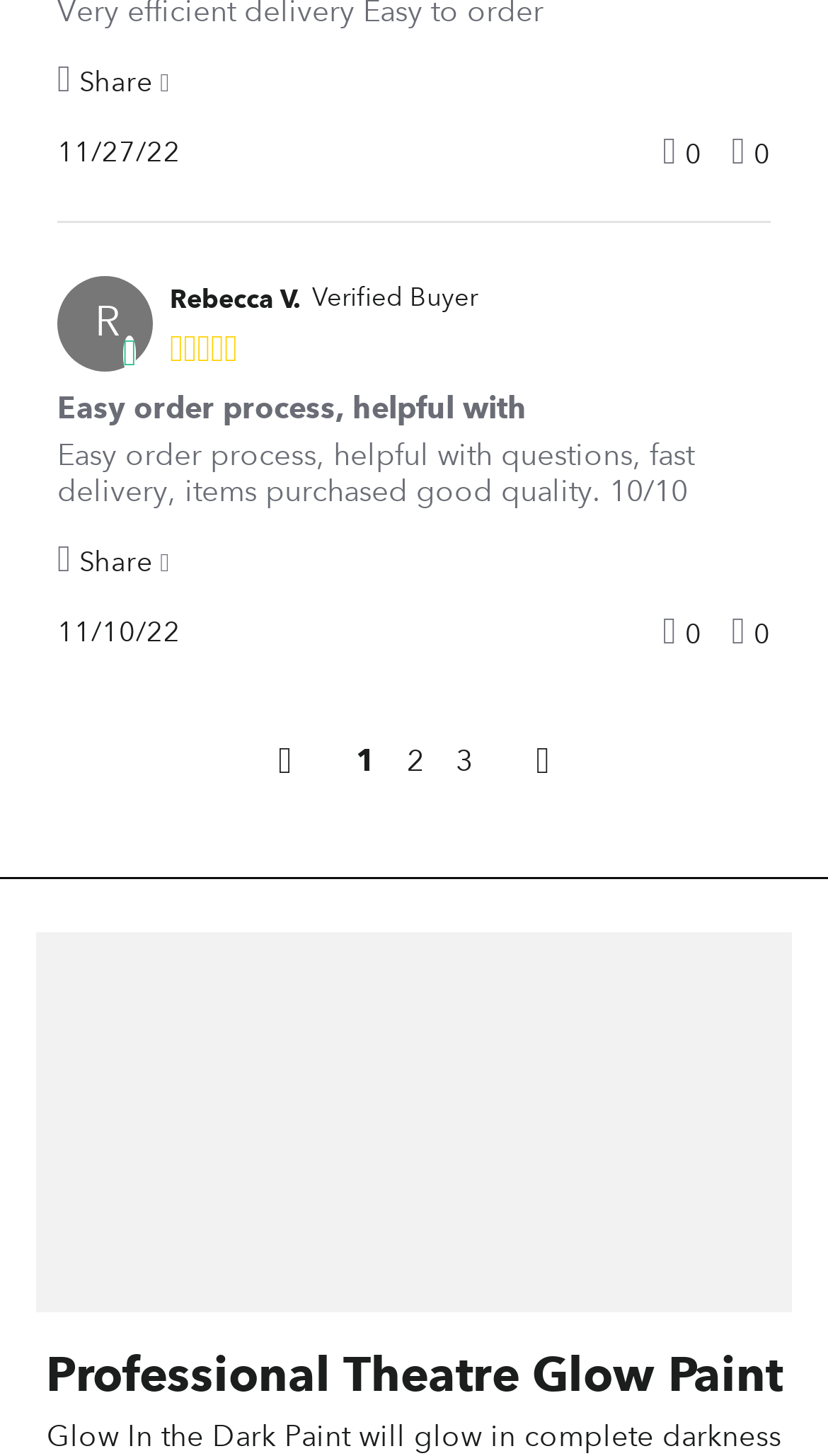Provide your answer in a single word or phrase: 
How many reviews are displayed on this page?

2